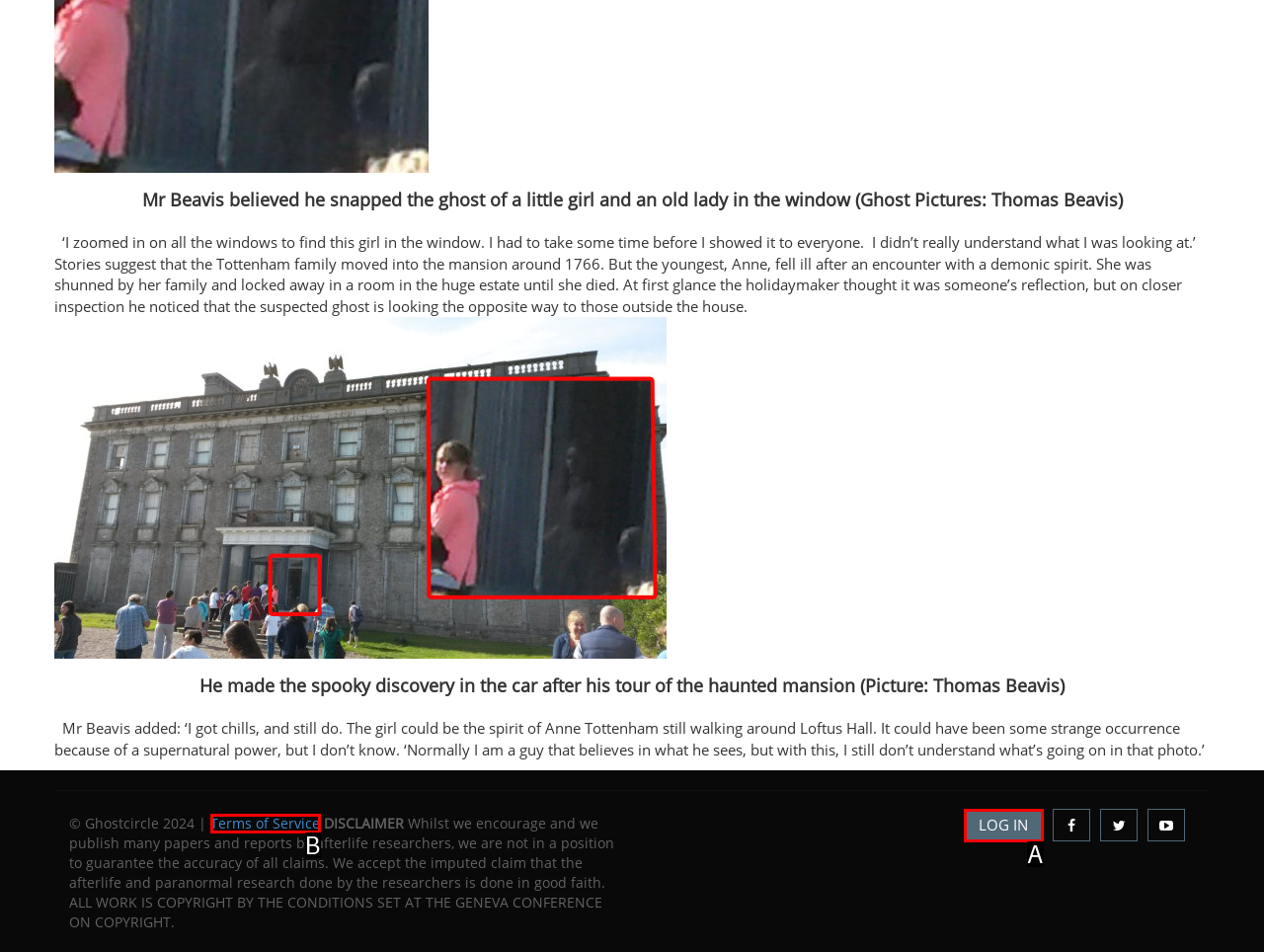Please provide the letter of the UI element that best fits the following description: log in
Respond with the letter from the given choices only.

A